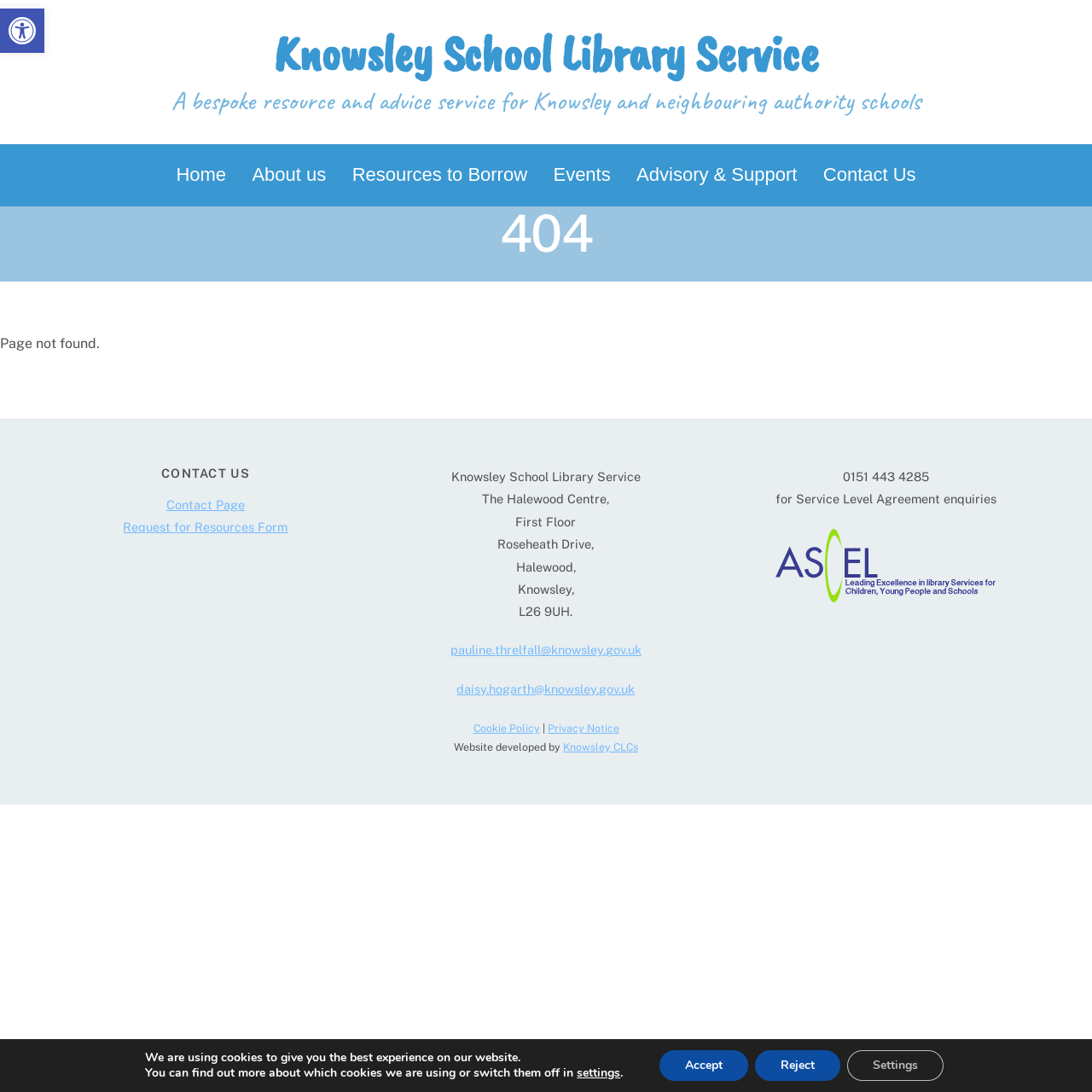Find the bounding box coordinates of the clickable region needed to perform the following instruction: "Click the 'Home' link". The coordinates should be provided as four float numbers between 0 and 1, i.e., [left, top, right, bottom].

[0.151, 0.14, 0.217, 0.181]